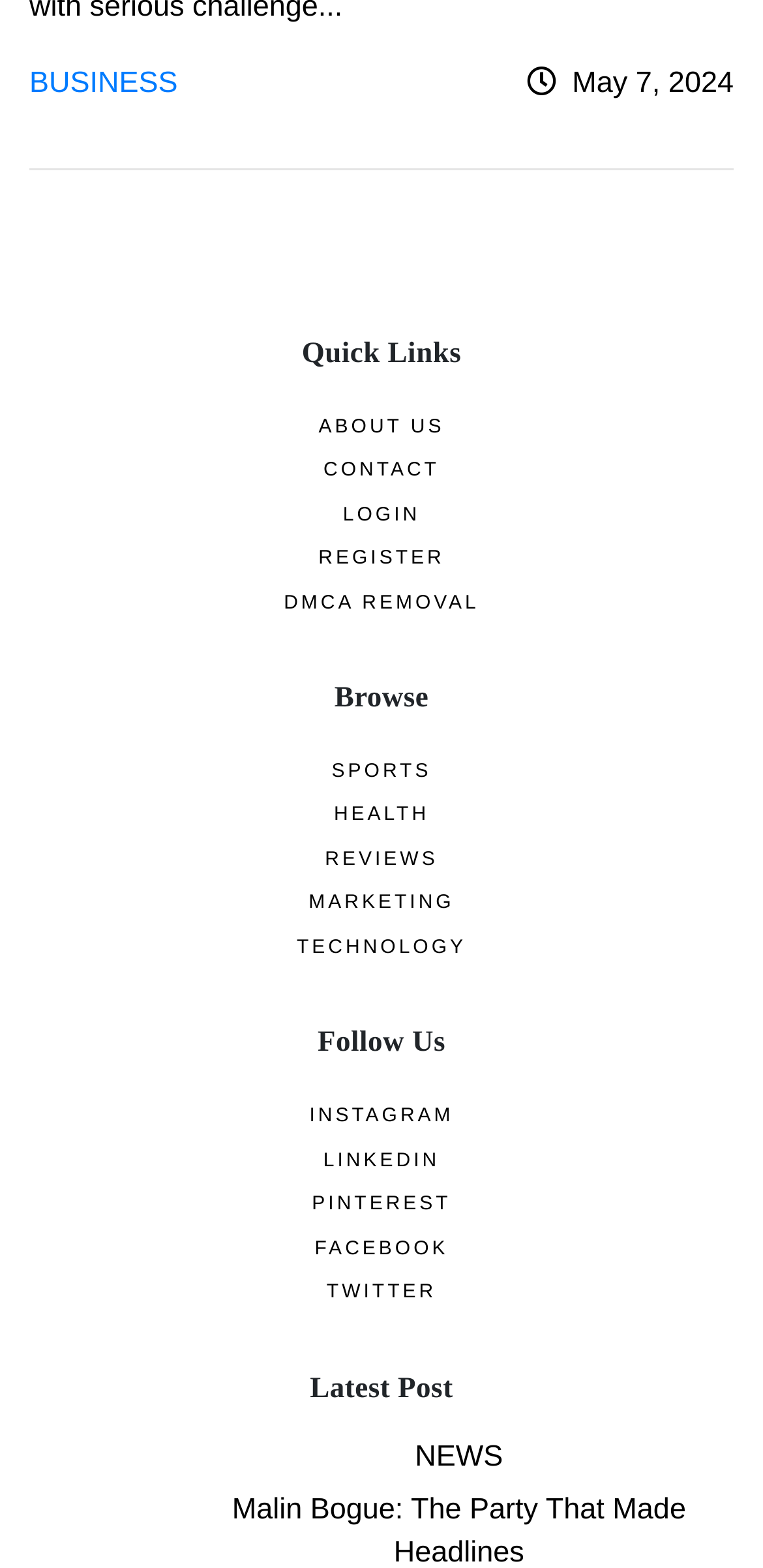Provide the bounding box coordinates for the area that should be clicked to complete the instruction: "Browse SPORTS".

[0.435, 0.485, 0.565, 0.499]